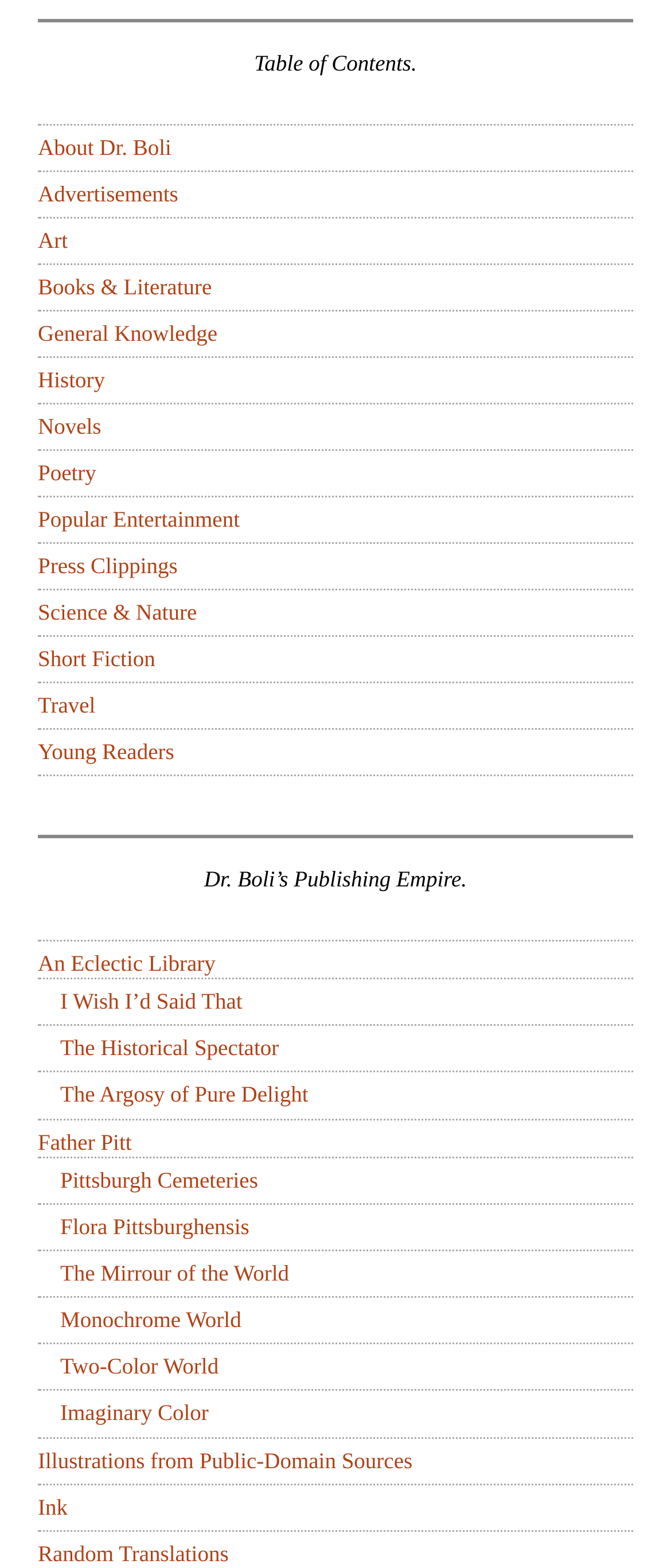Locate the coordinates of the bounding box for the clickable region that fulfills this instruction: "Check out the Imaginary Color link".

[0.09, 0.893, 0.311, 0.909]